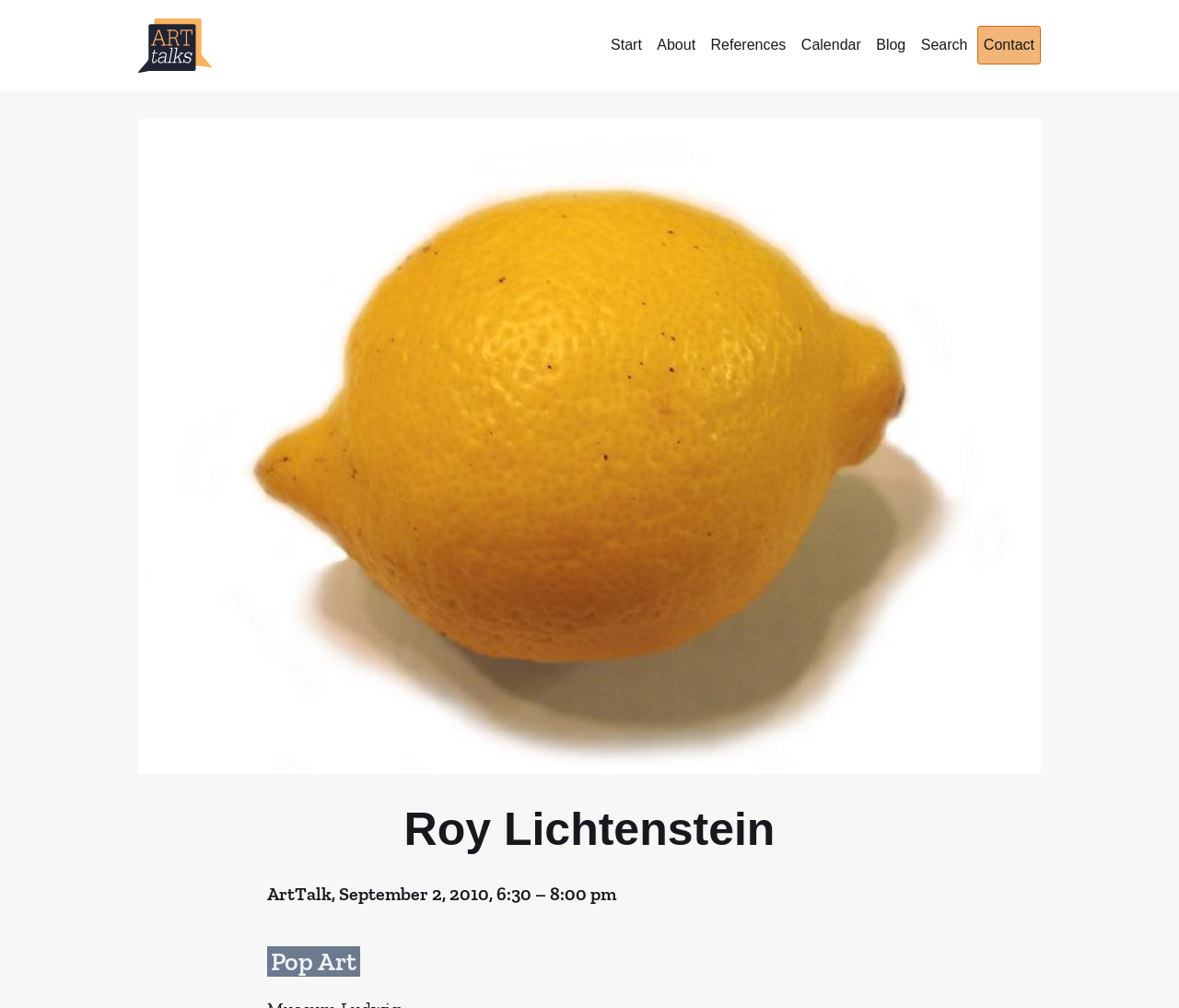Please look at the image and answer the question with a detailed explanation: What is the date of the event?

The date of the event is 'September 2, 2010' which is mentioned in the text 'ArtTalk, September 2, 2010, 6:30 – 8:00 pm' on the webpage.